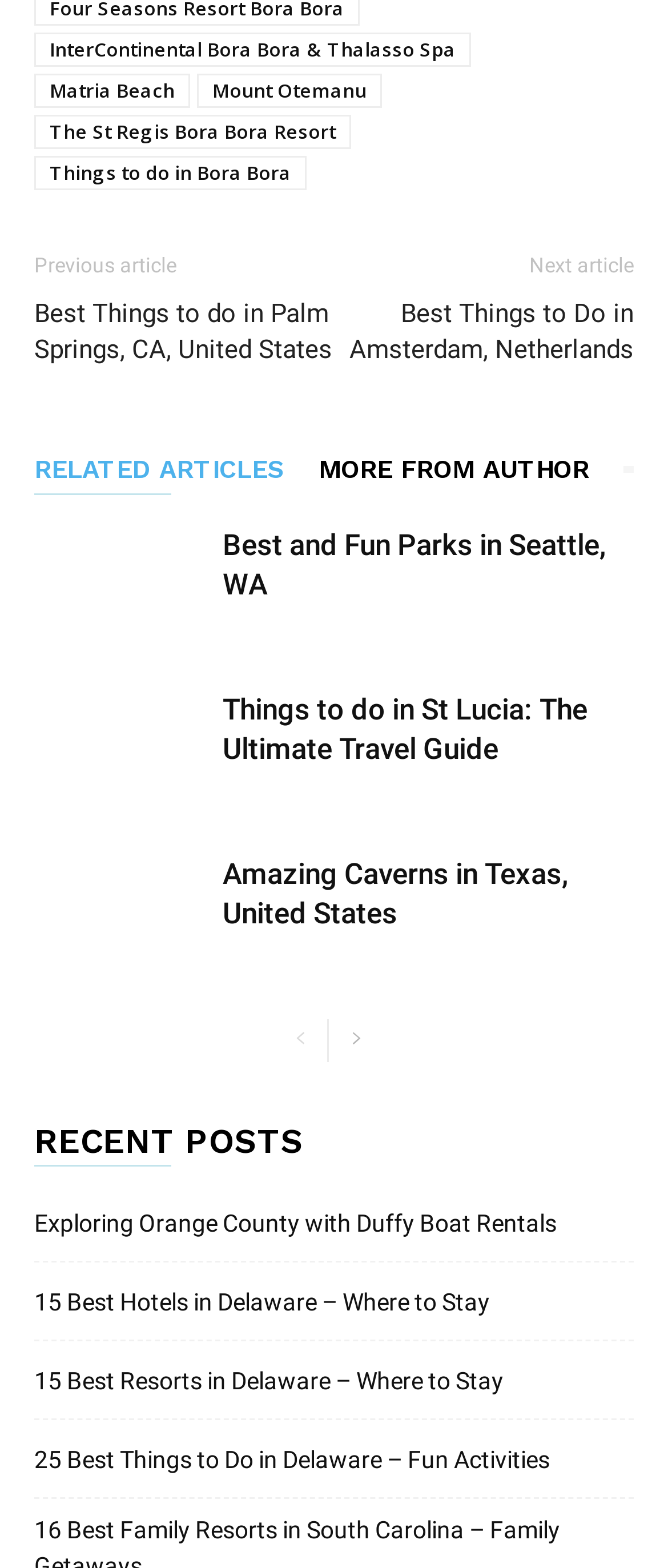How many links are there in the 'RELATED ARTICLES MORE FROM AUTHOR' section?
Provide a detailed and well-explained answer to the question.

The 'RELATED ARTICLES MORE FROM AUTHOR' section is a heading element with two links underneath it, 'RELATED ARTICLES' and 'MORE FROM AUTHOR', so there are 2 links in this section.